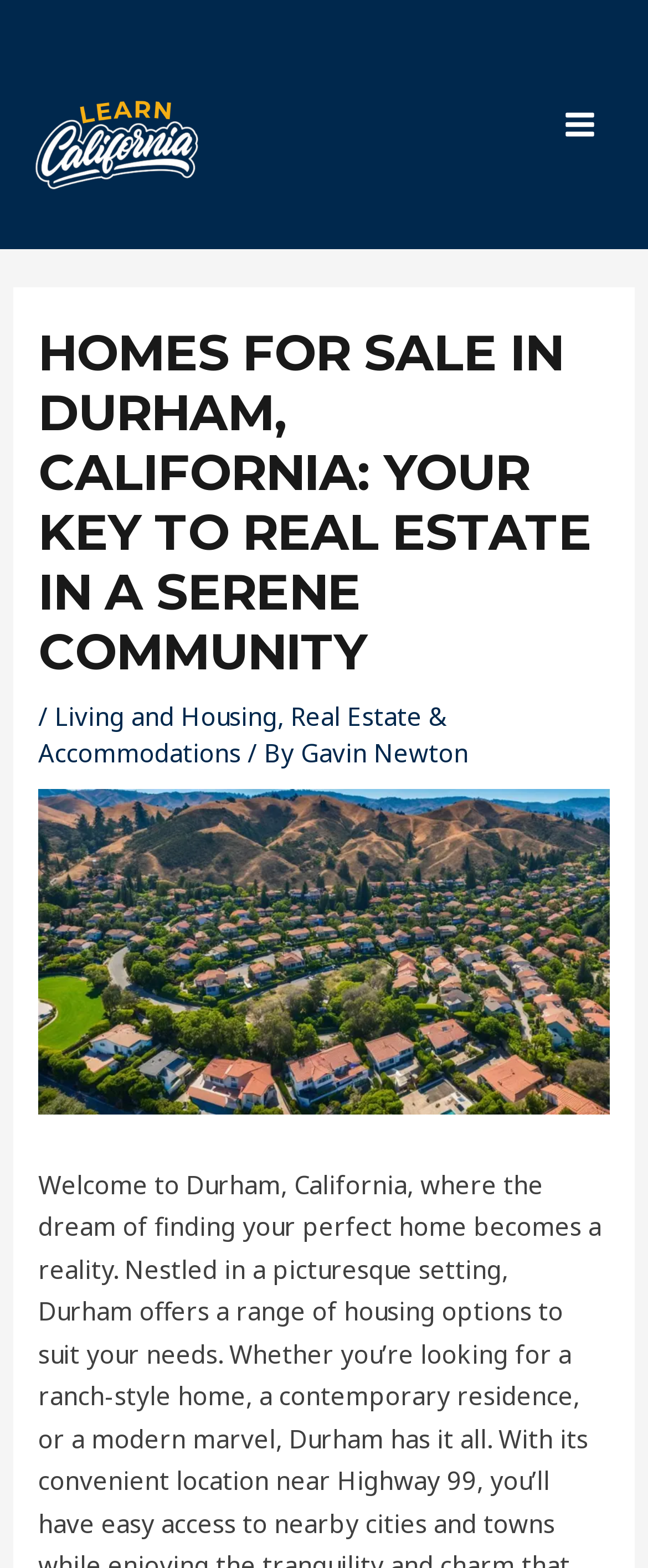Use a single word or phrase to answer the question: 
What is the main menu button labeled as?

MAIN MENU